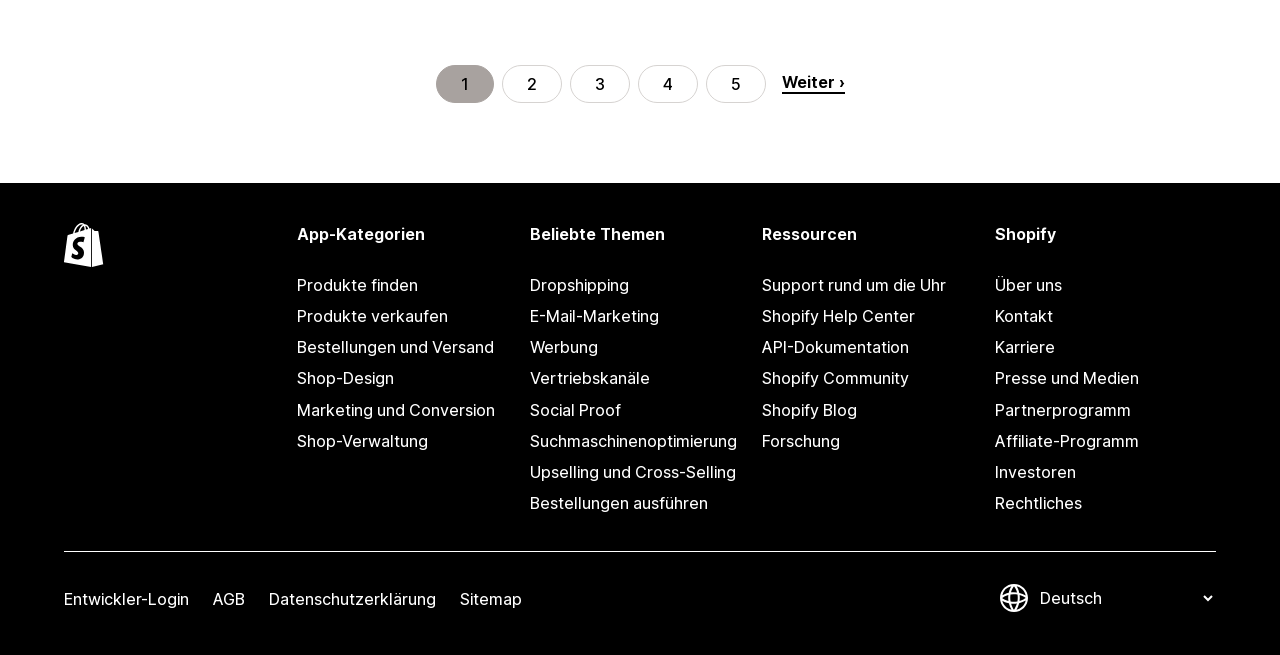Identify the bounding box coordinates for the UI element that matches this description: "Über uns".

[0.777, 0.412, 0.95, 0.46]